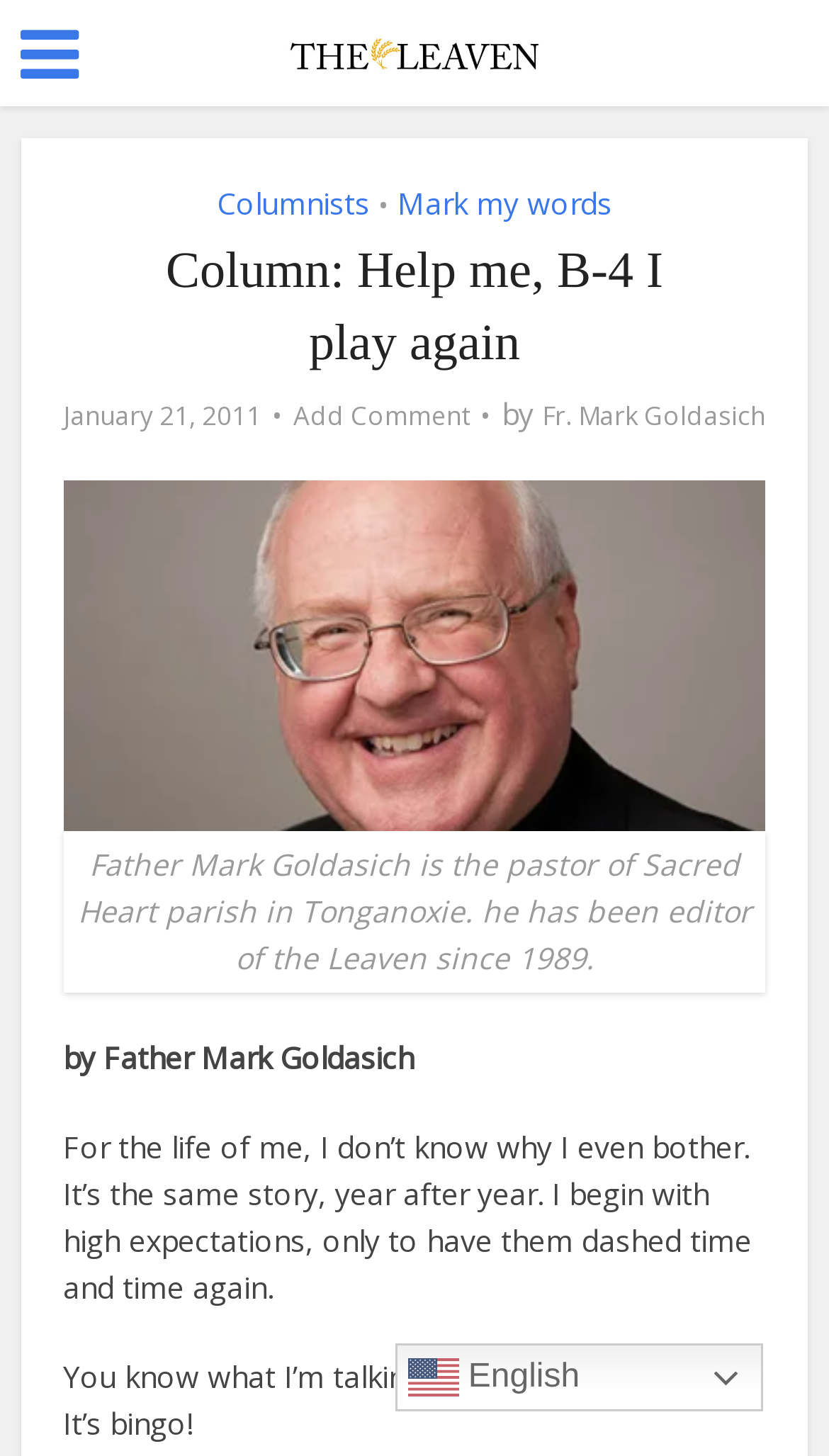Provide the bounding box coordinates of the UI element this sentence describes: "Add Comment".

[0.354, 0.275, 0.567, 0.297]